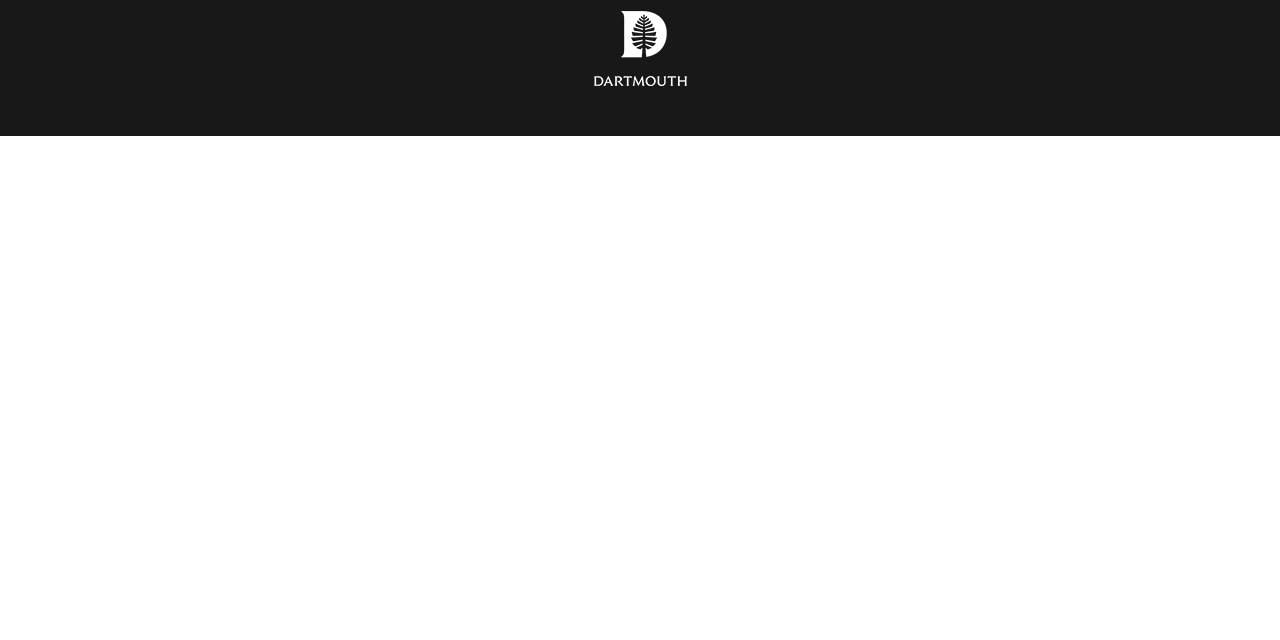Refer to the element description alt="Dartmouth College" and identify the corresponding bounding box in the screenshot. Format the coordinates as (top-left x, top-left y, bottom-right x, bottom-right y) with values in the range of 0 to 1.

[0.055, 0.017, 0.945, 0.134]